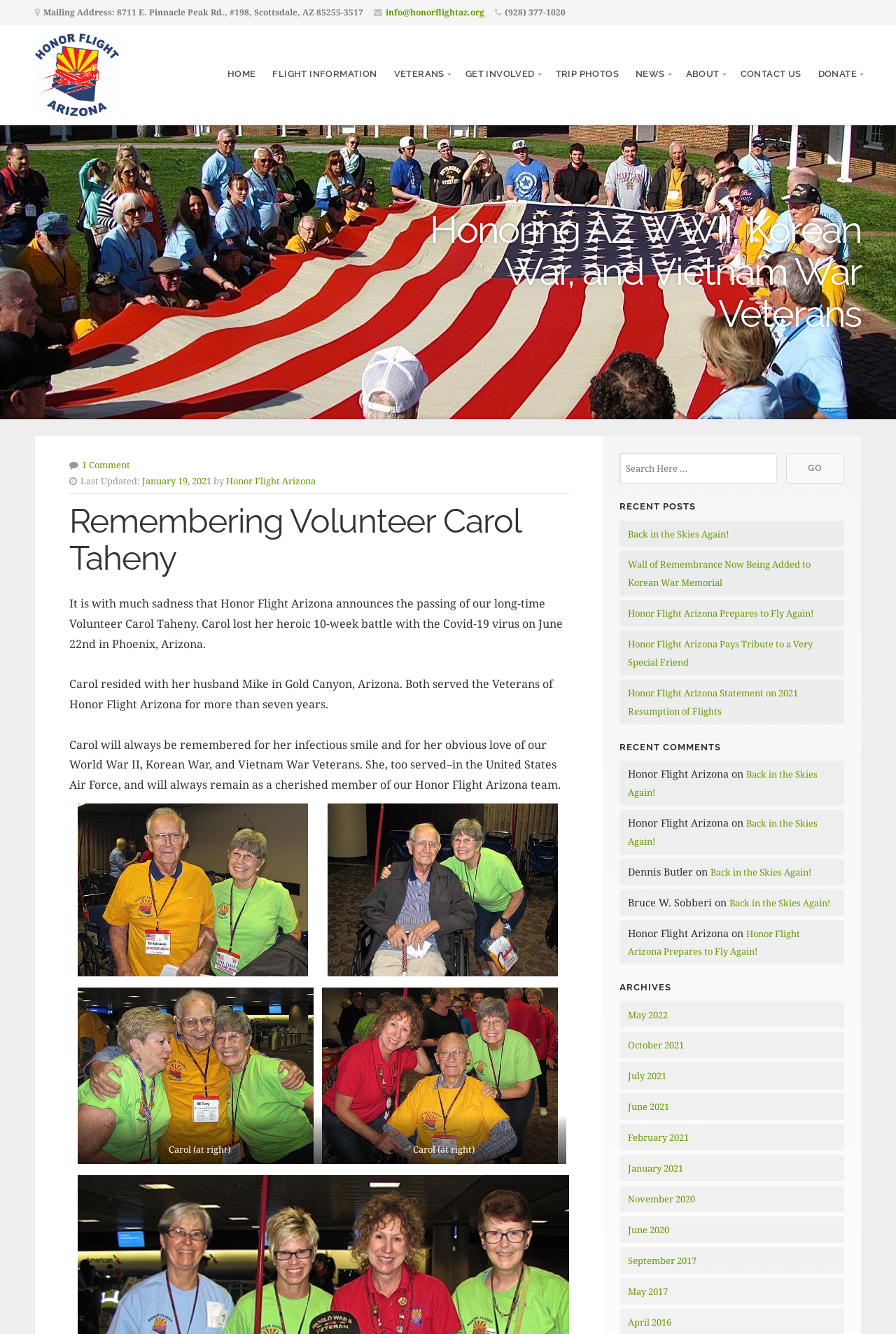Please determine the bounding box coordinates of the clickable area required to carry out the following instruction: "Click the 'HOME' link". The coordinates must be four float numbers between 0 and 1, represented as [left, top, right, bottom].

[0.254, 0.049, 0.285, 0.062]